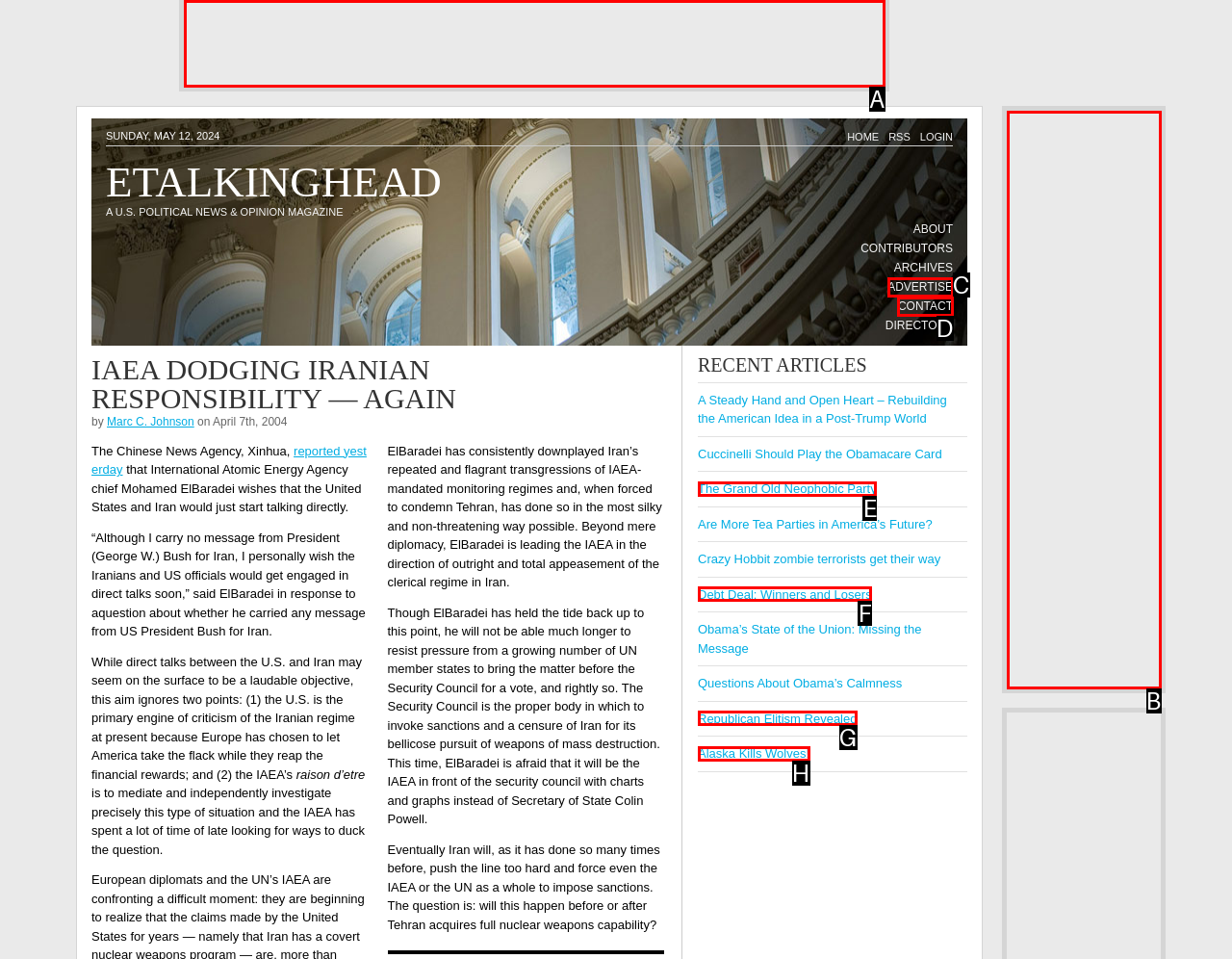Find the HTML element that suits the description: Advertise
Indicate your answer with the letter of the matching option from the choices provided.

C